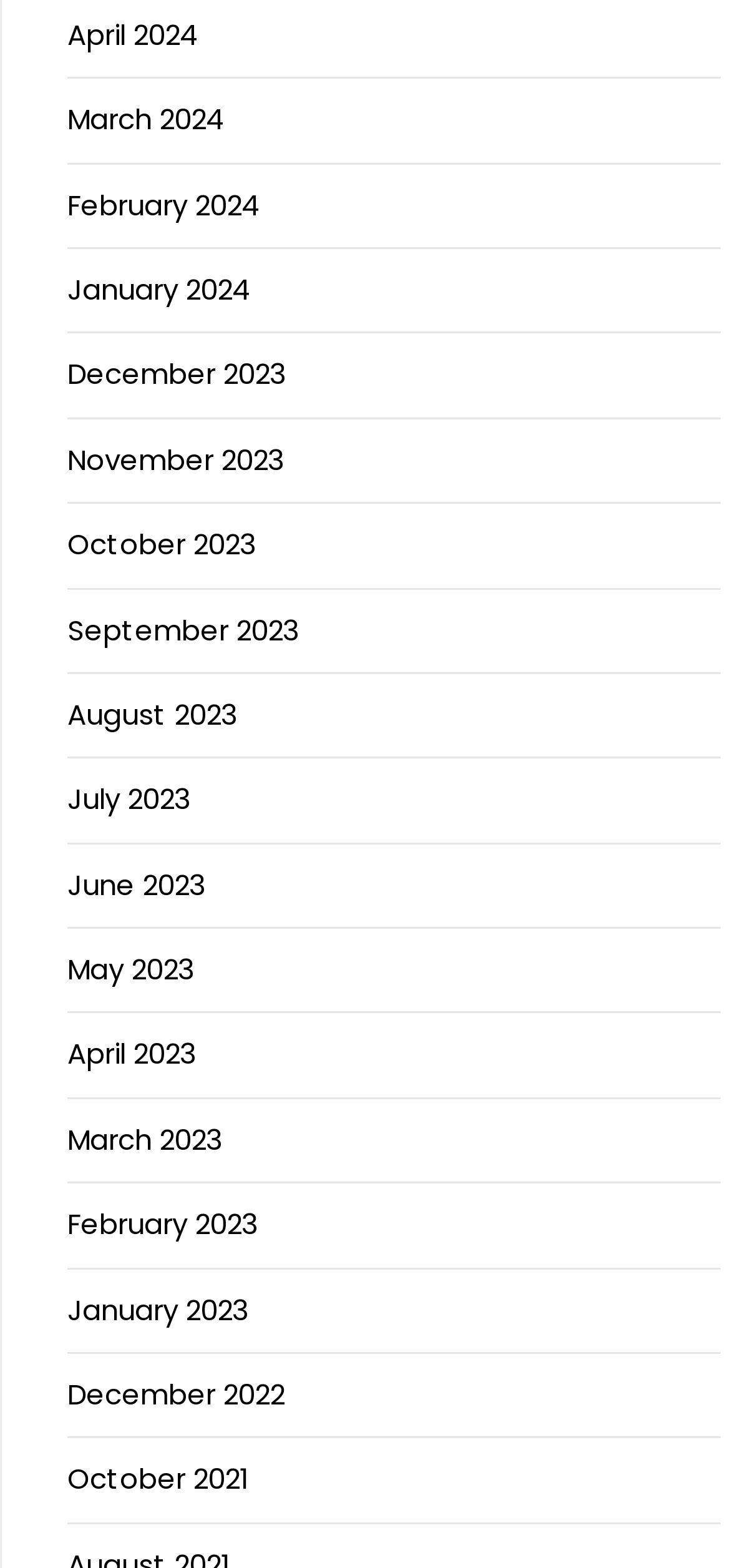What is the common format of the link texts?
Based on the screenshot, provide a one-word or short-phrase response.

Month Year